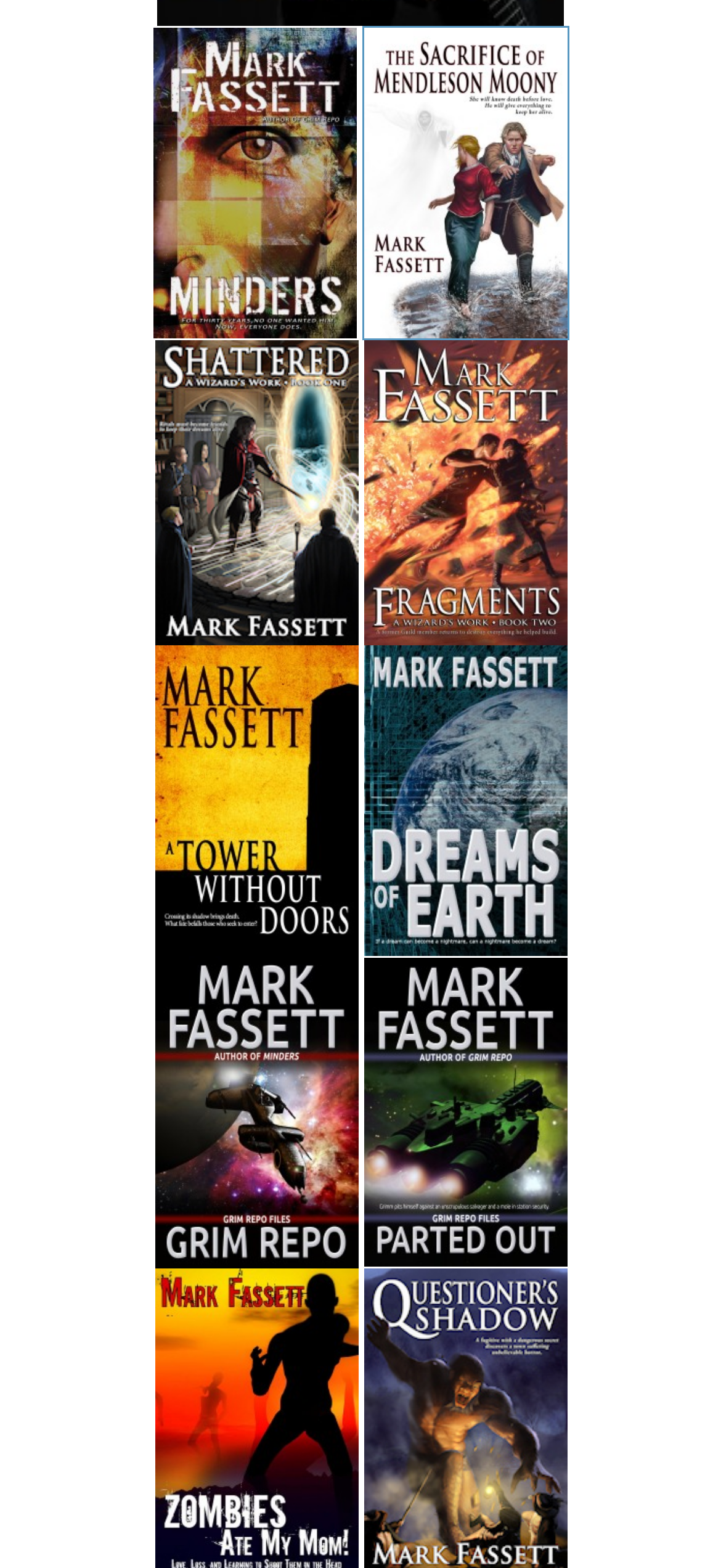Show the bounding box coordinates for the element that needs to be clicked to execute the following instruction: "Explore Shattered". Provide the coordinates in the form of four float numbers between 0 and 1, i.e., [left, top, right, bottom].

[0.214, 0.302, 0.496, 0.322]